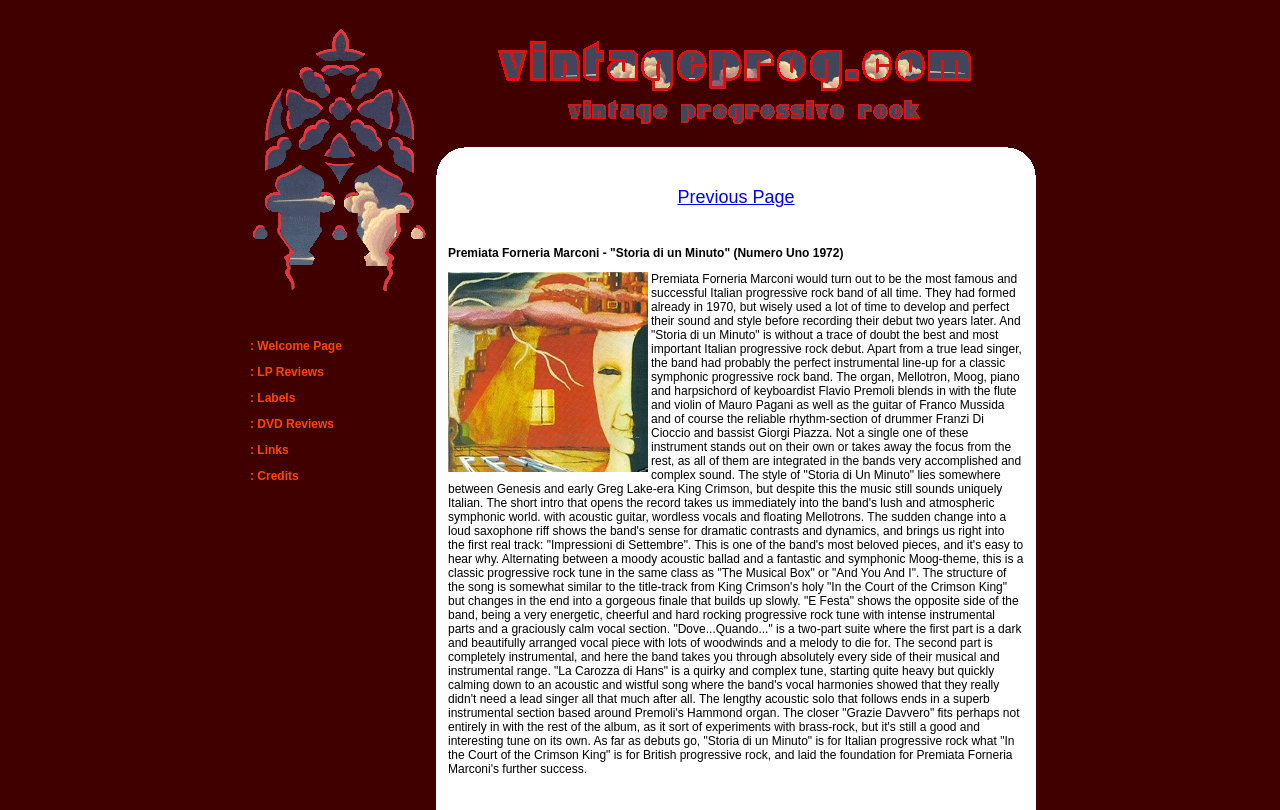Determine the bounding box coordinates of the UI element that matches the following description: ": LP Reviews". The coordinates should be four float numbers between 0 and 1 in the format [left, top, right, bottom].

[0.195, 0.451, 0.253, 0.468]